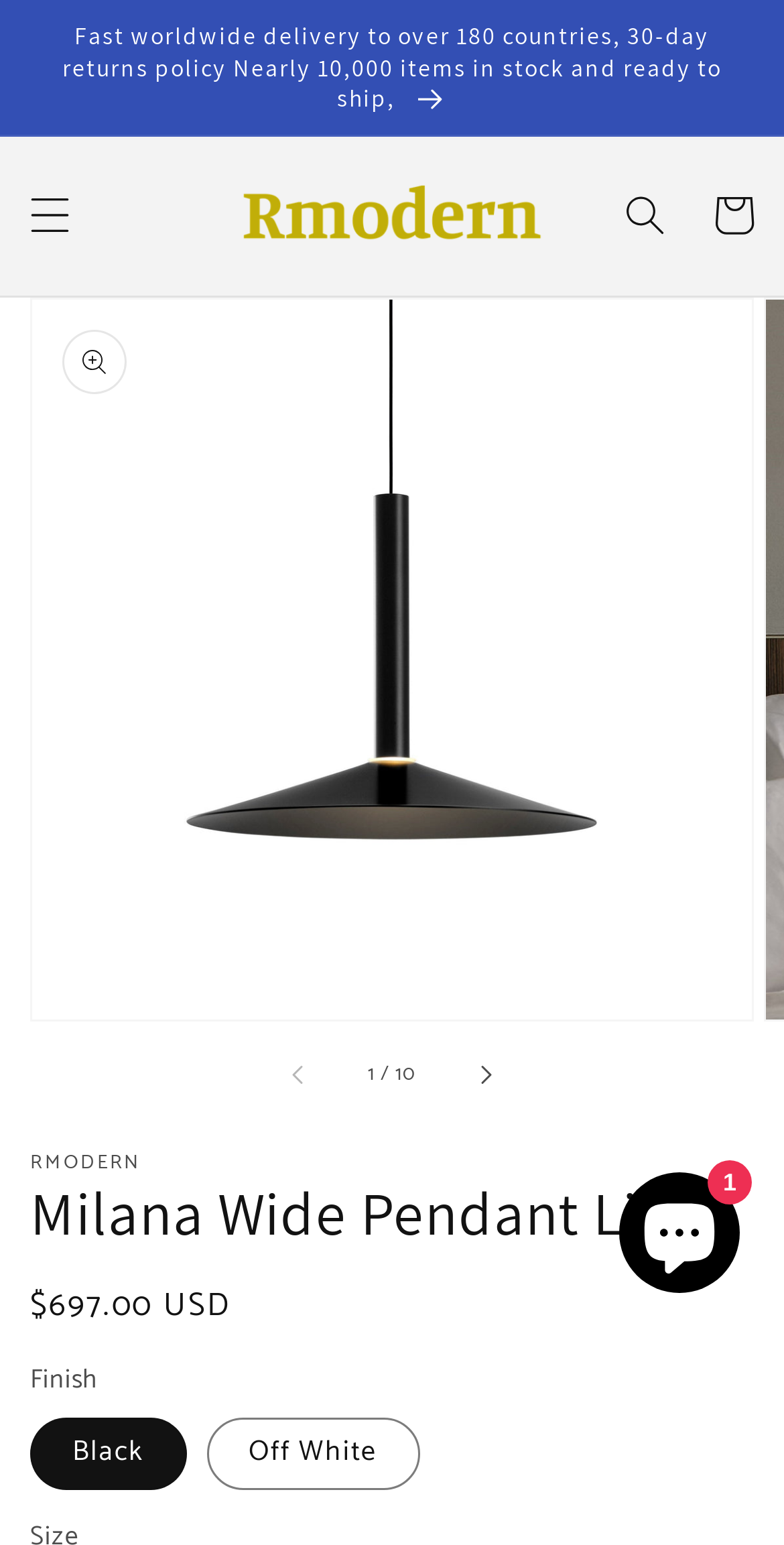Please give a short response to the question using one word or a phrase:
How many images are in the gallery view?

10